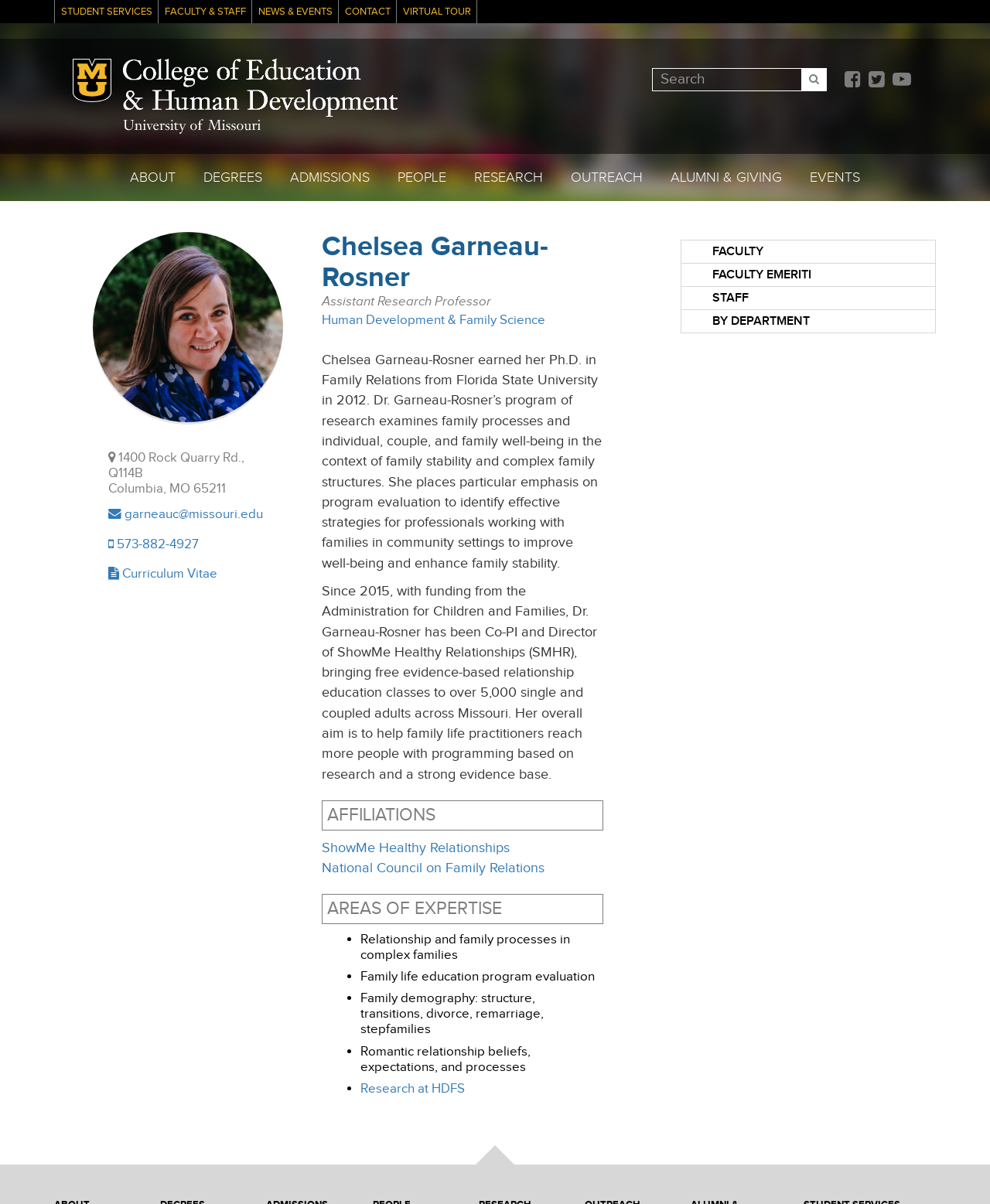Please find the bounding box coordinates of the element that needs to be clicked to perform the following instruction: "Contact Chelsea Garneau-Rosner". The bounding box coordinates should be four float numbers between 0 and 1, represented as [left, top, right, bottom].

[0.109, 0.421, 0.27, 0.434]